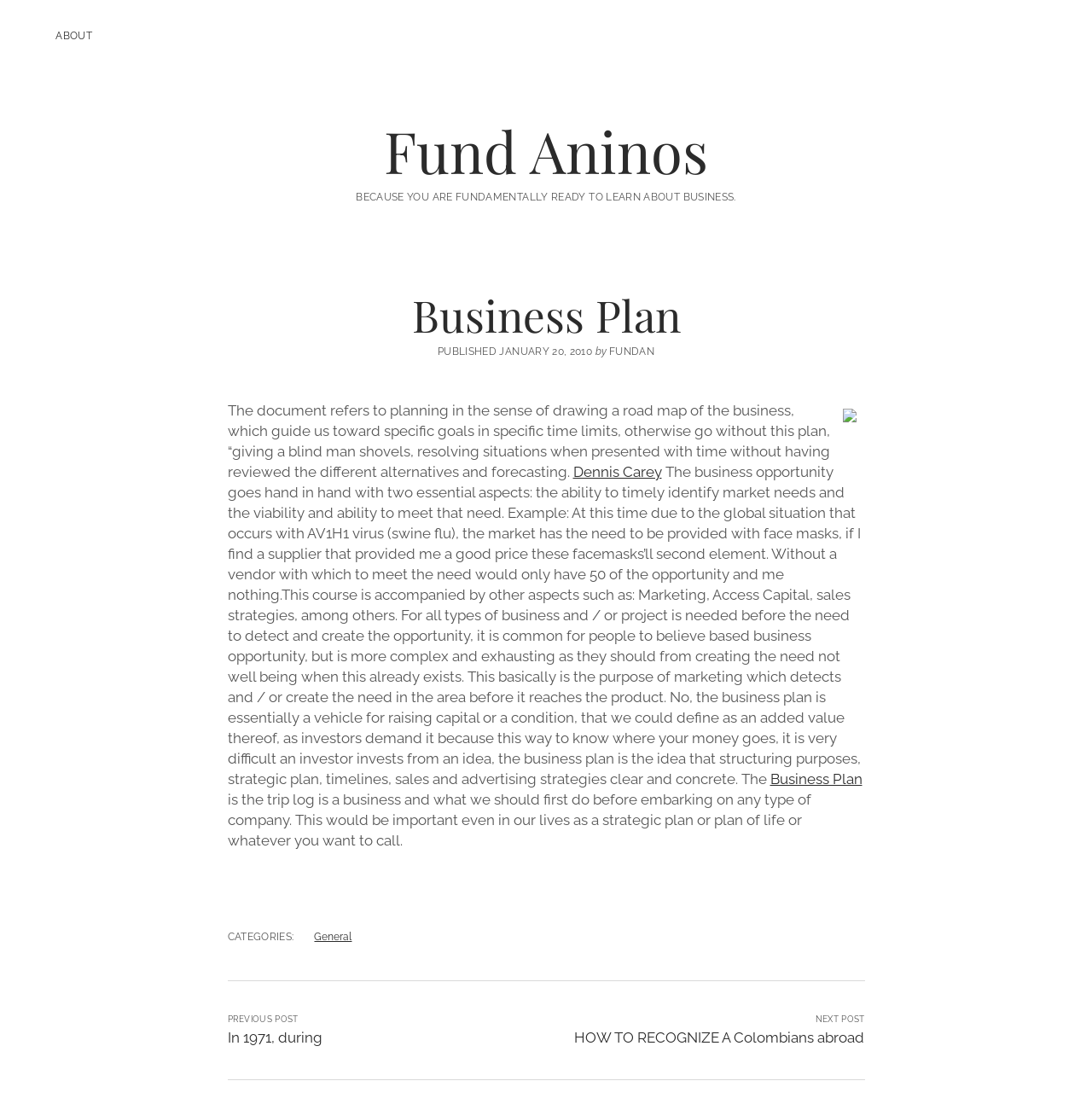What is the category of the article?
Answer the question in as much detail as possible.

The category of the article can be found in the link element with the text 'CATEGORIES:' and the link 'General' which is located at the bottom of the article.